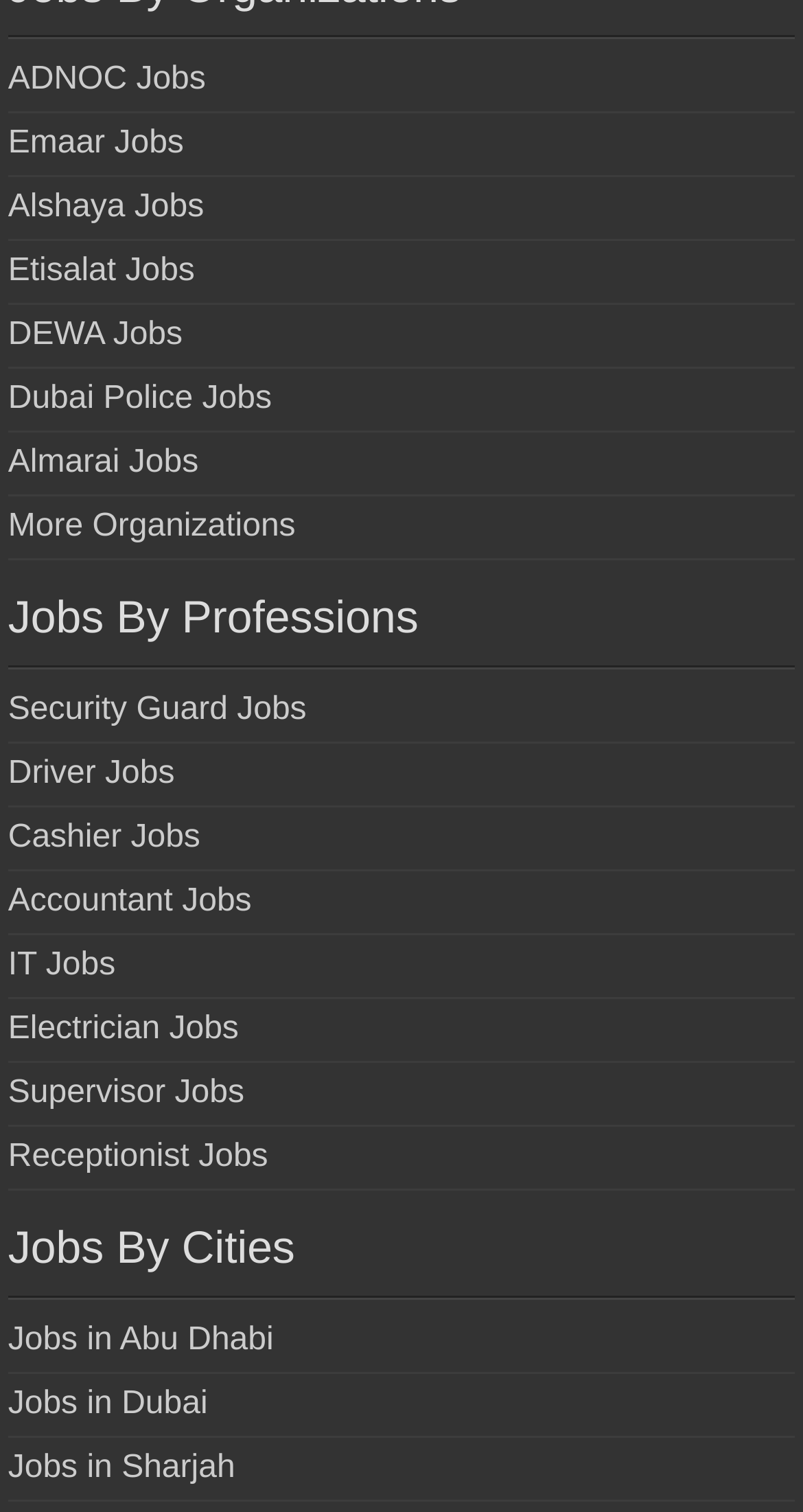Using details from the image, please answer the following question comprehensively:
What are the job categories listed under 'Jobs By Professions'?

By examining the webpage, I found a section titled 'Jobs By Professions' which lists various job categories. The categories include Security Guard, Driver, Cashier, Accountant, IT, Electrician, Supervisor, and Receptionist.